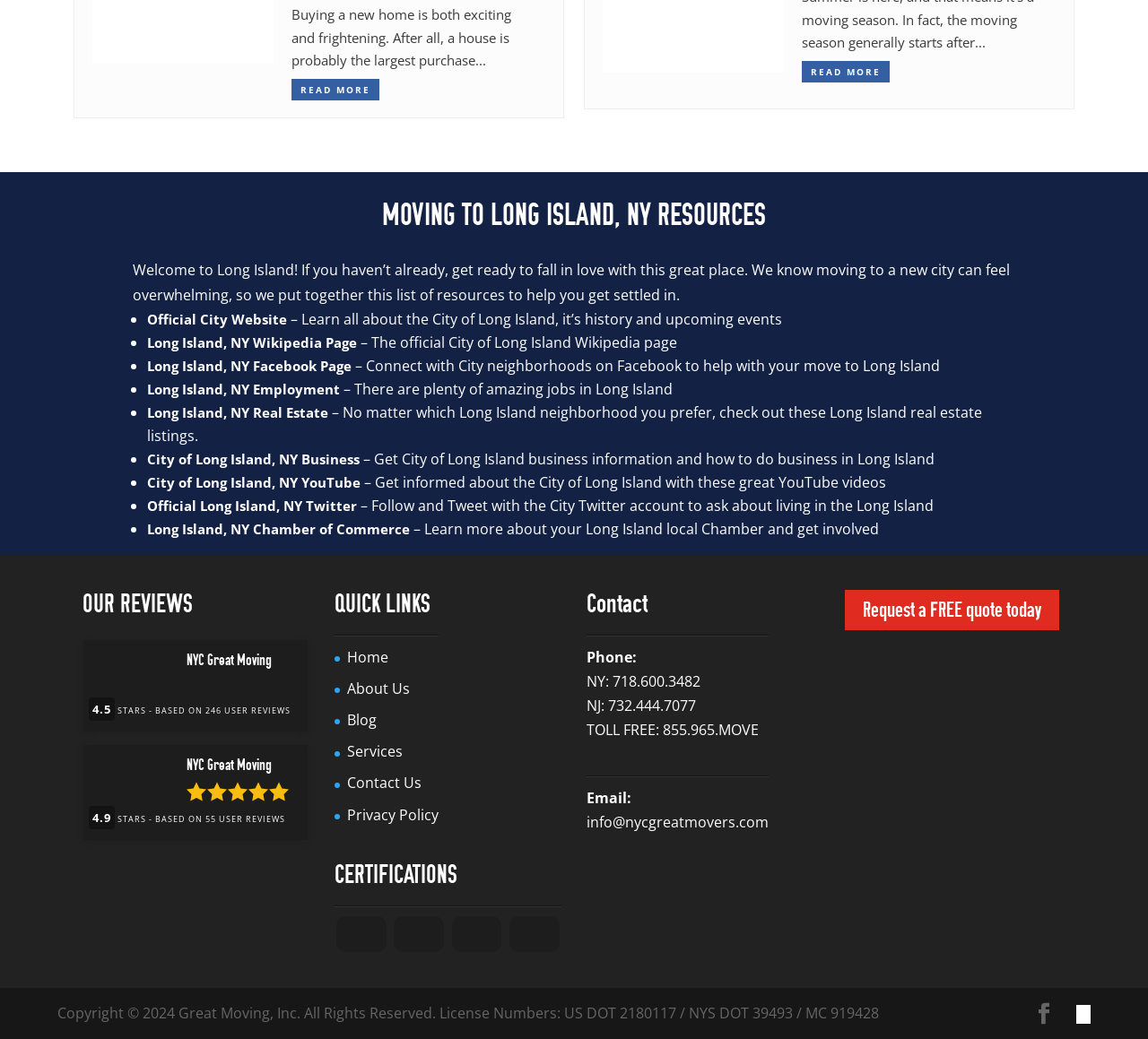Carefully observe the image and respond to the question with a detailed answer:
What is the rating of NYC Great Moving on Yelp?

On the webpage, there is a section titled 'OUR REVIEWS' which displays the ratings of NYC Great Moving on various platforms, including Yelp. According to the image, NYC Great Moving has a rating of 4.5 stars on Yelp, based on 246 user reviews.